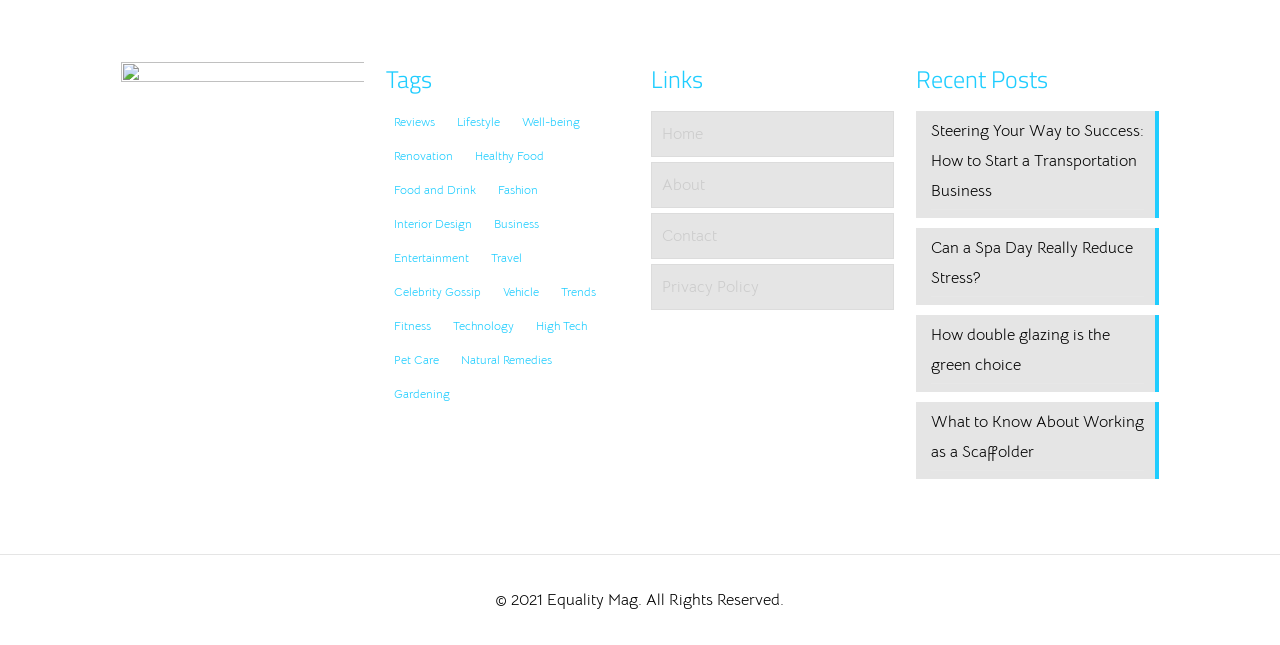Identify the bounding box coordinates for the region to click in order to carry out this instruction: "Explore the 'Lifestyle' category". Provide the coordinates using four float numbers between 0 and 1, formatted as [left, top, right, bottom].

[0.35, 0.172, 0.397, 0.206]